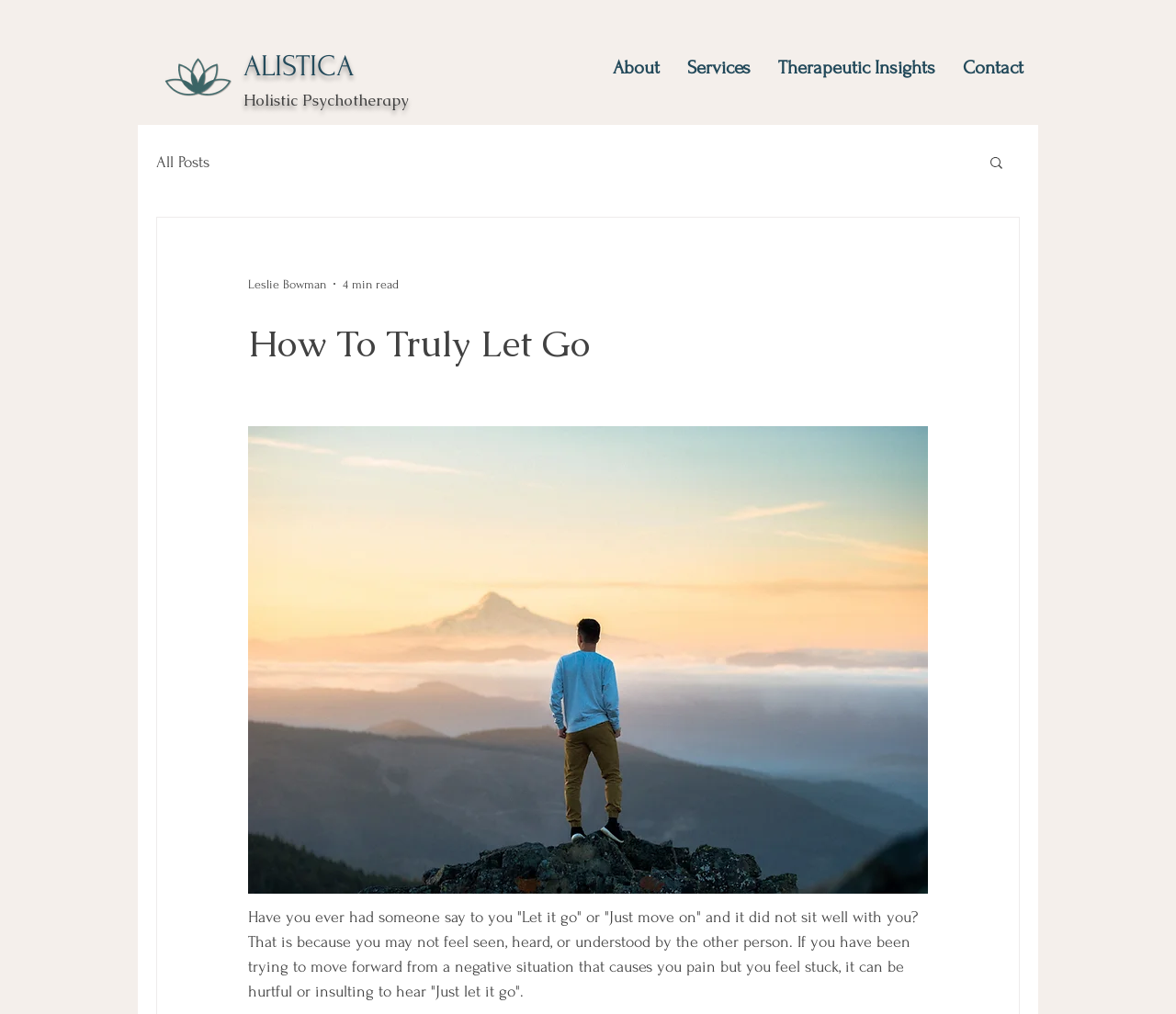Given the description of the UI element: "ALISTICA", predict the bounding box coordinates in the form of [left, top, right, bottom], with each value being a float between 0 and 1.

[0.207, 0.049, 0.301, 0.082]